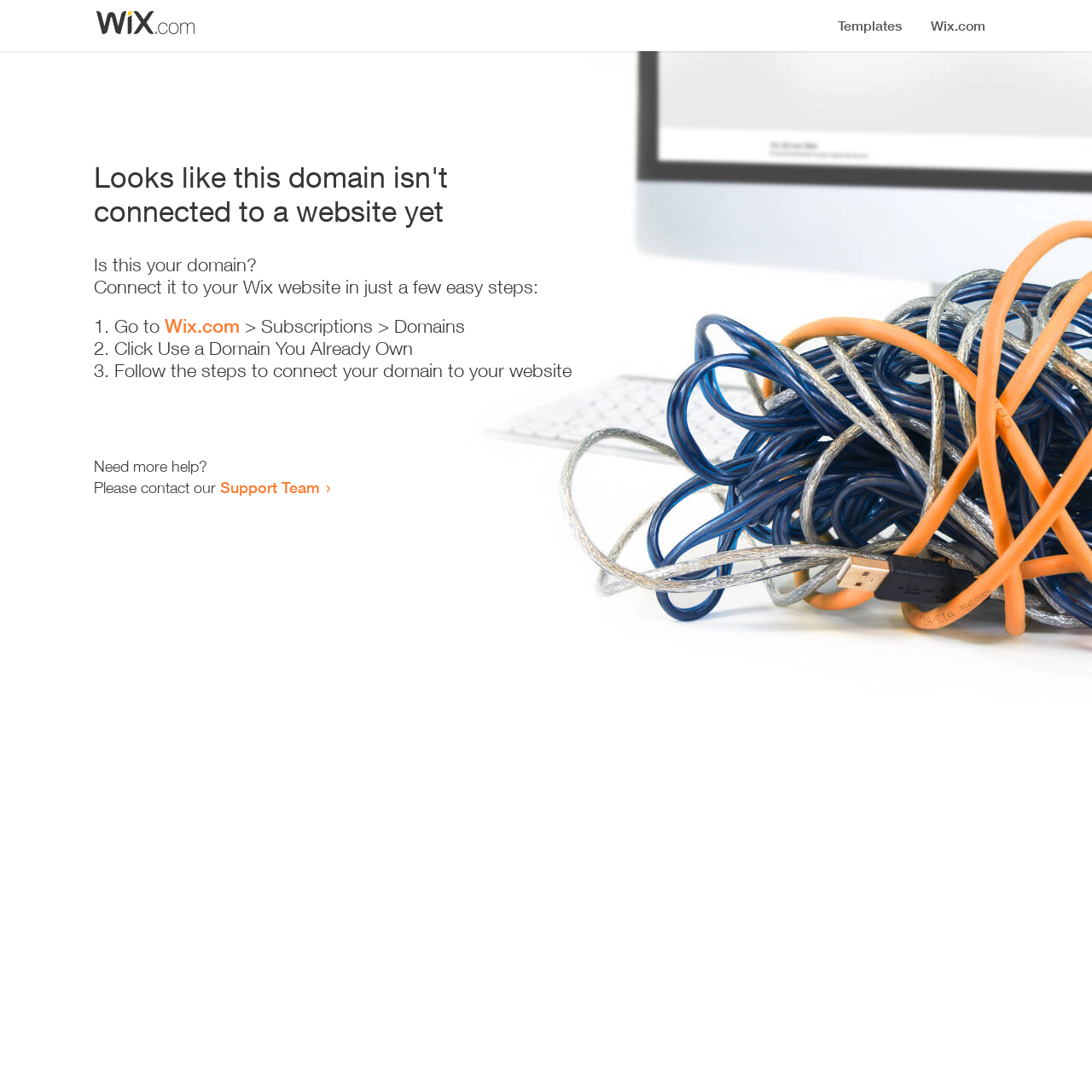Provide a single word or phrase to answer the given question: 
What do I need to do to connect my domain?

Follow the steps